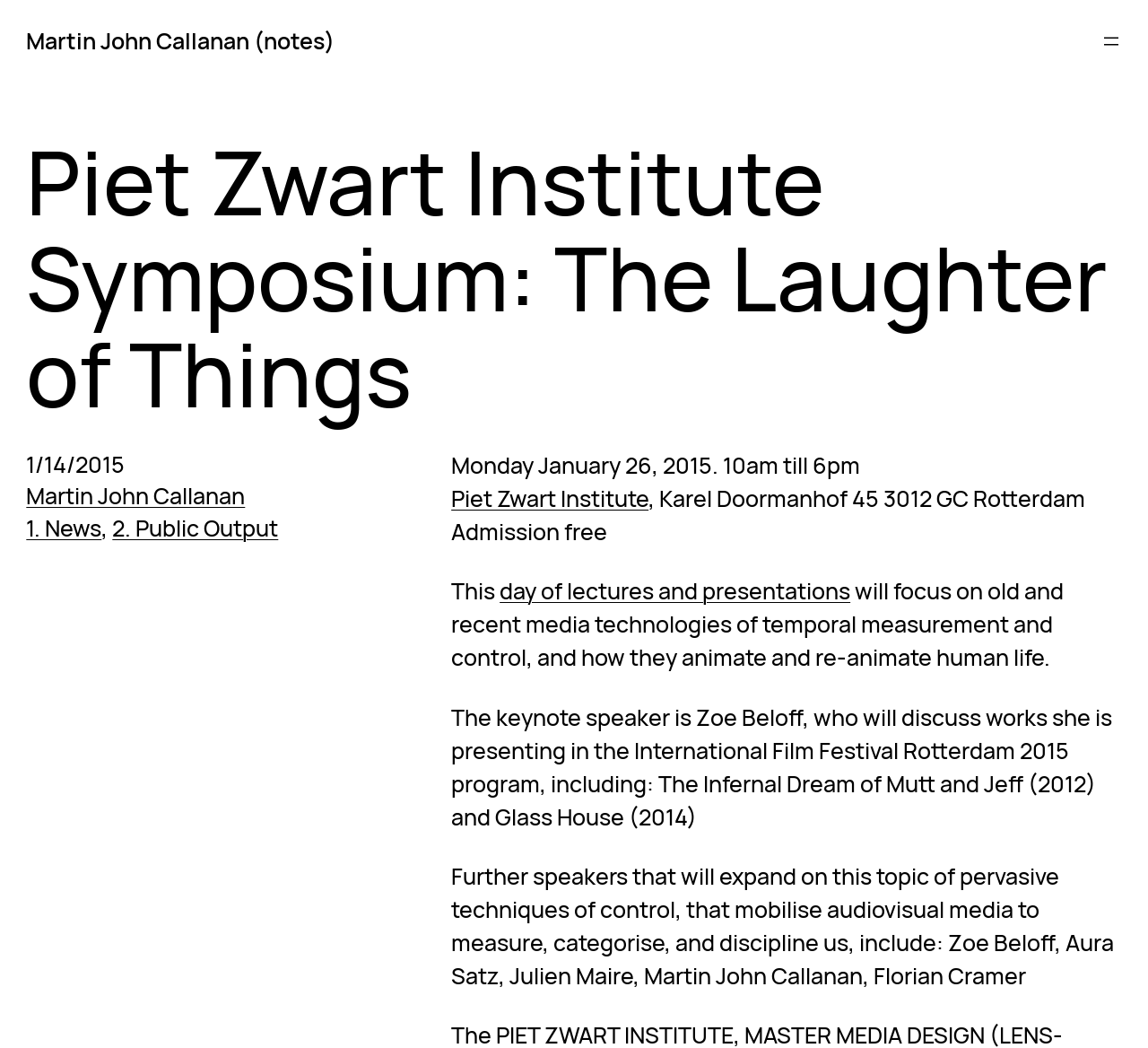Explain the webpage's layout and main content in detail.

The webpage appears to be an event page for the Piet Zwart Institute Symposium, specifically focused on "The Laughter of Things" with Martin John Callanan. At the top, there is a heading with the title "Martin John Callanan (notes)" which is also a clickable link. 

To the top right, there is a button labeled "Open menu". Below the title, there is another heading with the full title of the symposium, "Piet Zwart Institute Symposium: The Laughter of Things". 

On the left side, there is a time element displaying the date "1/14/2015". Below this, there are links to "Martin John Callanan" and "1. News", followed by a comma, and then another link to "2. Public Output". 

In the middle of the page, there is a block of text describing the event, which takes place on Monday, January 26, 2015, from 10am to 6pm. The location is provided as Karel Doormanhof 45, 3012 GC Rotterdam, and admission is free. 

The event is described as a day of lectures and presentations focusing on old and recent media technologies of temporal measurement and control, and how they animate and re-animate human life. The keynote speaker is Zoe Beloff, who will discuss her works presented in the International Film Festival Rotterdam 2015 program. 

Further down, there is a list of speakers who will expand on the topic of pervasive techniques of control, including Zoe Beloff, Aura Satz, Julien Maire, Martin John Callanan, and Florian Cramer.